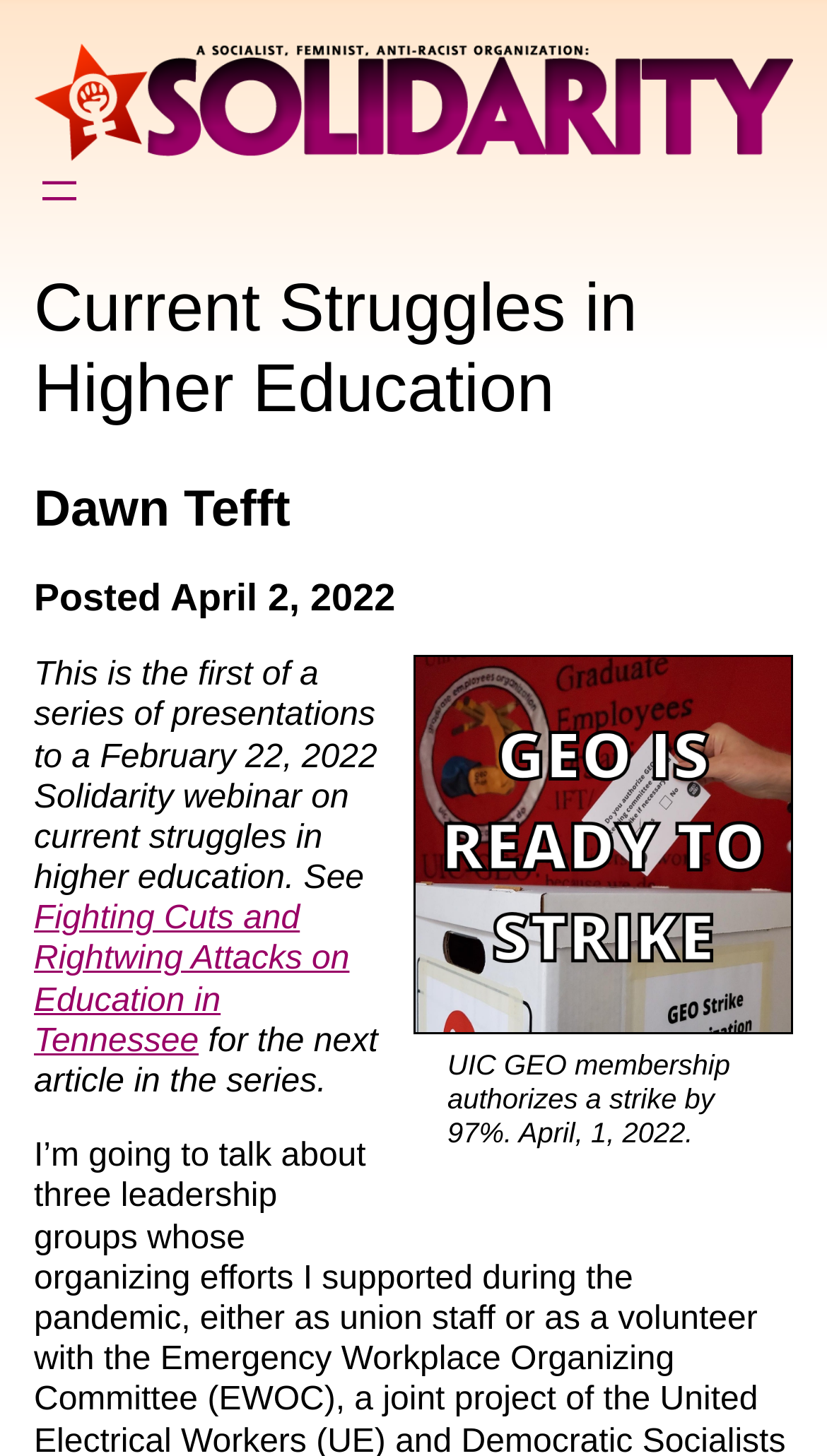Please examine the image and provide a detailed answer to the question: What is the percentage of UIC GEO membership that authorizes a strike?

The percentage of UIC GEO membership that authorizes a strike is 97%, which is mentioned in the StaticText 'UIC GEO membership authorizes a strike by 97%. April, 1, 2022.' with bounding box coordinates [0.541, 0.721, 0.883, 0.789]